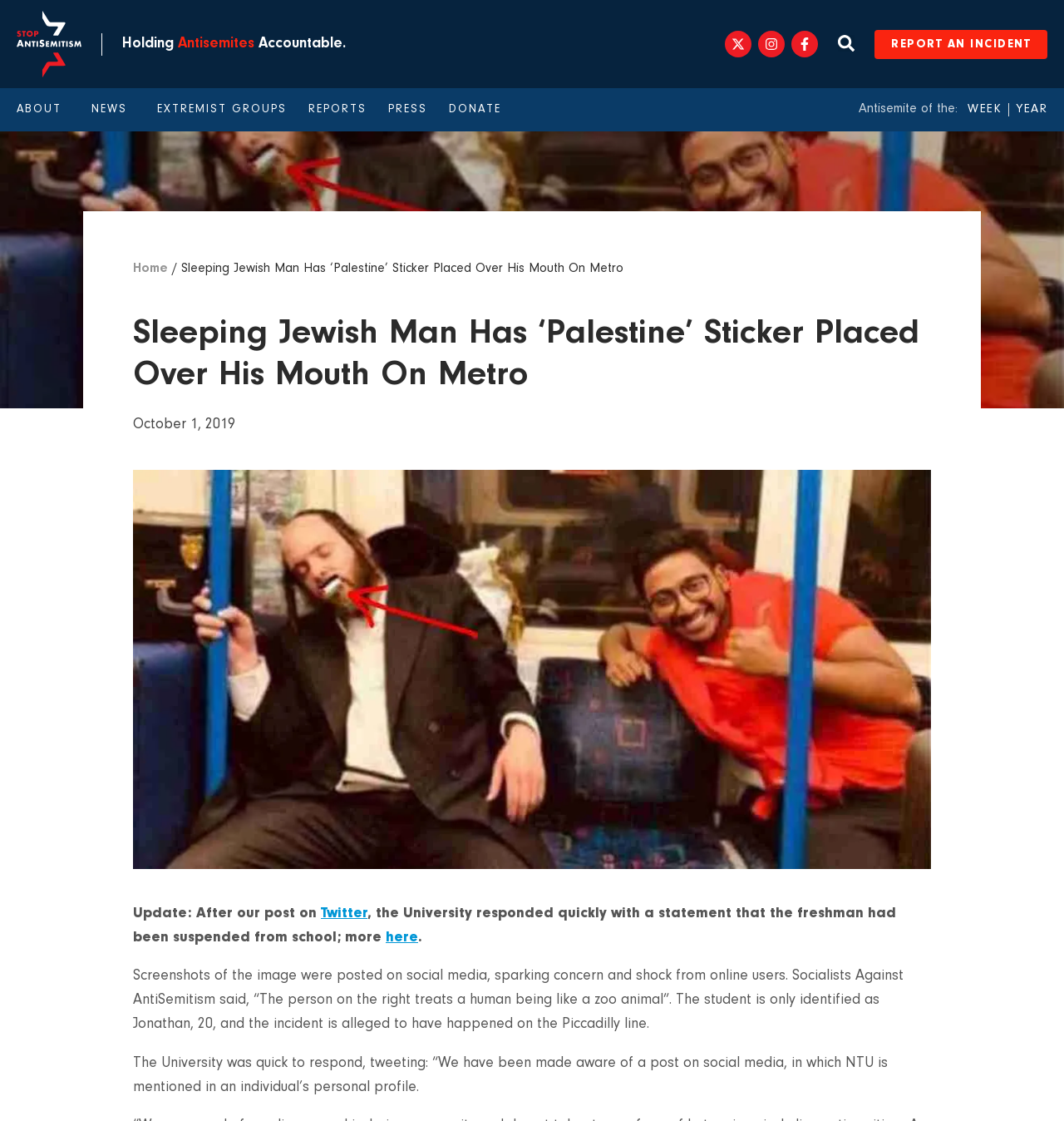What is the location where the incident allegedly happened?
Using the visual information from the image, give a one-word or short-phrase answer.

Piccadilly line